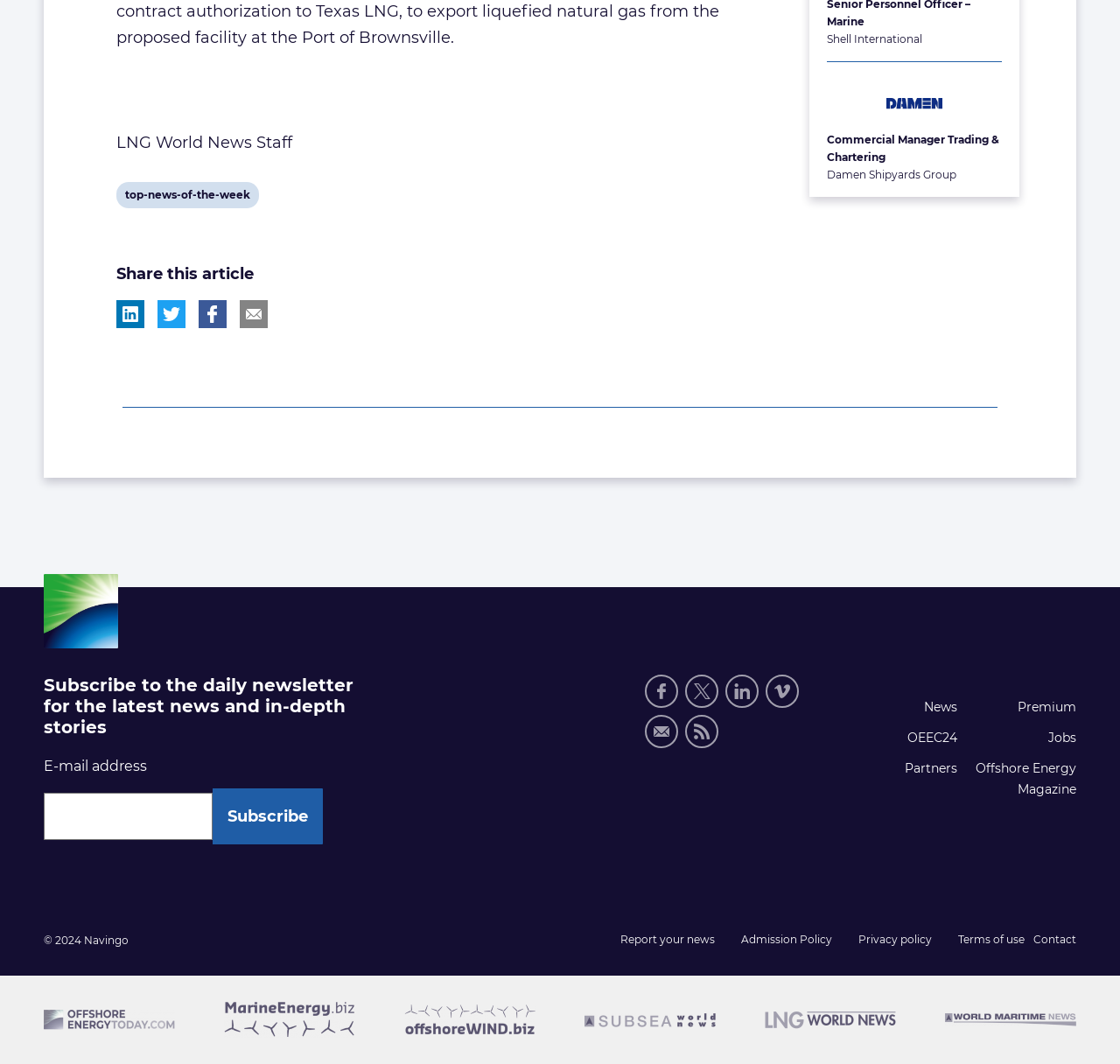What is the name of the company mentioned in the footer?
Answer the question in as much detail as possible.

The company name 'Navingo' is mentioned in the footer section of the webpage, along with the copyright symbol and the year 2024.